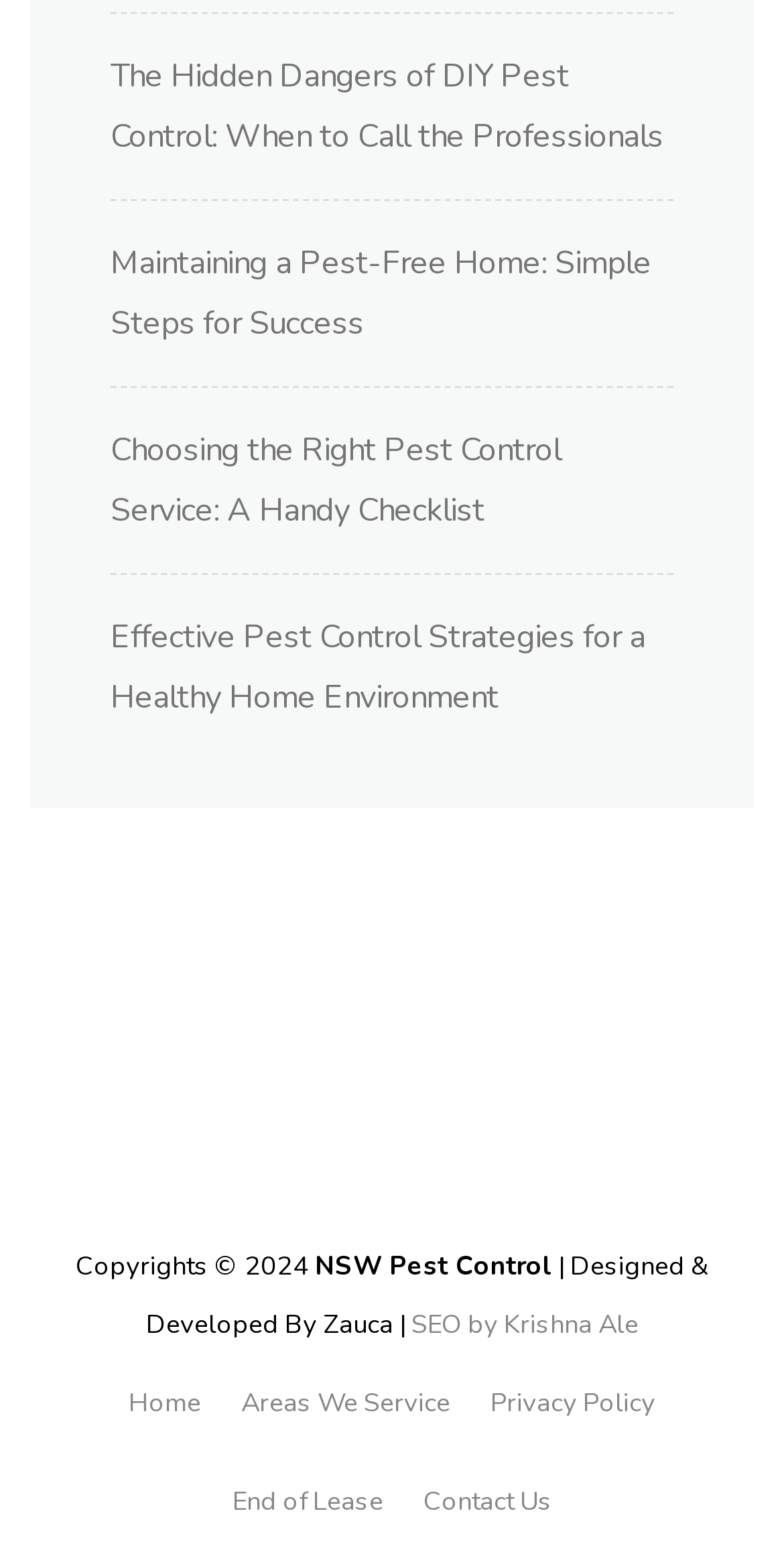Based on what you see in the screenshot, provide a thorough answer to this question: What is the year of copyright mentioned on the webpage?

I found the copyright information 'Copyrights © 2024' in the footer section of the webpage, which indicates that the year of copyright is 2024.